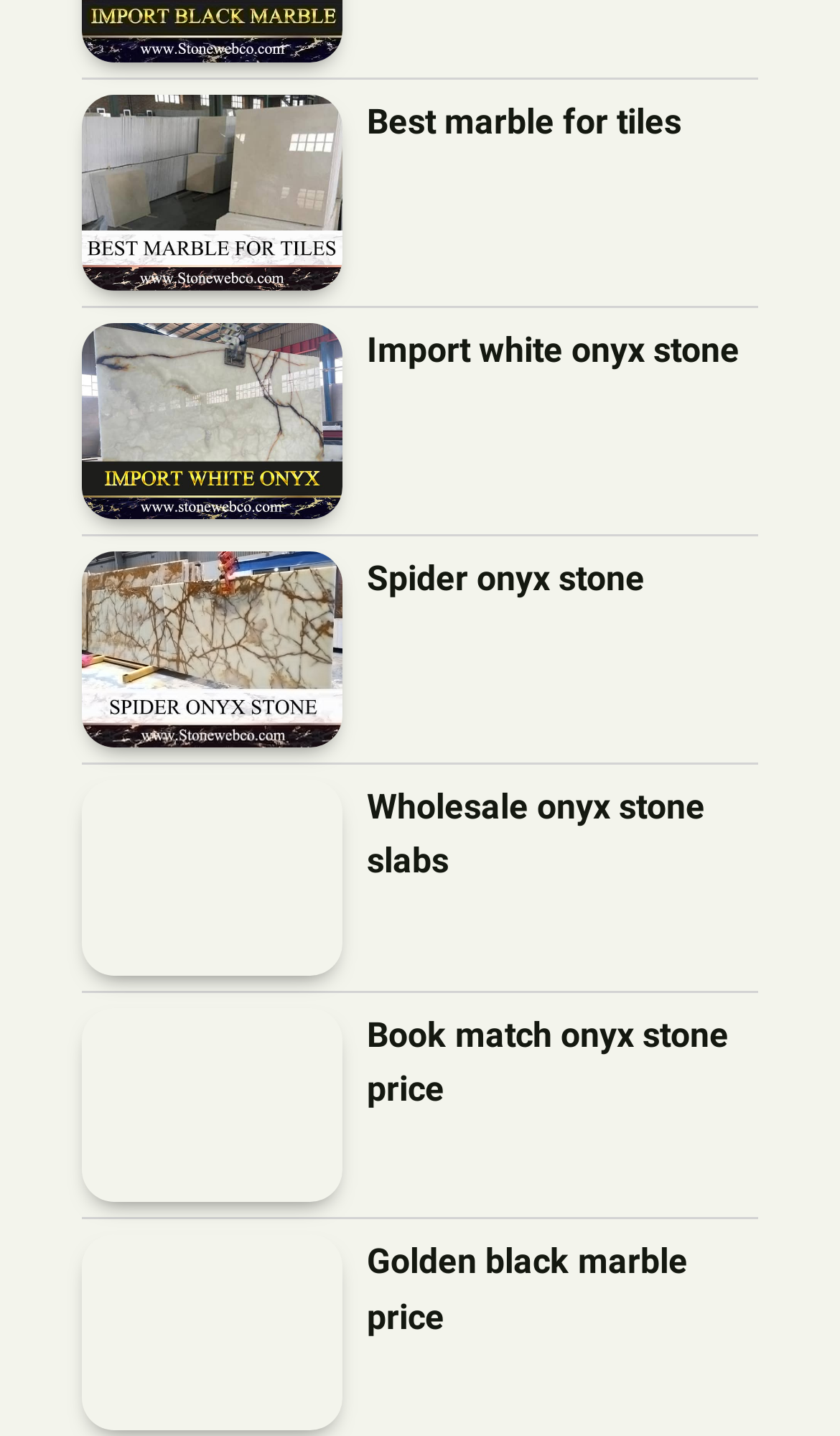Please specify the bounding box coordinates of the region to click in order to perform the following instruction: "View Best marble for tiles".

[0.097, 0.066, 0.408, 0.202]